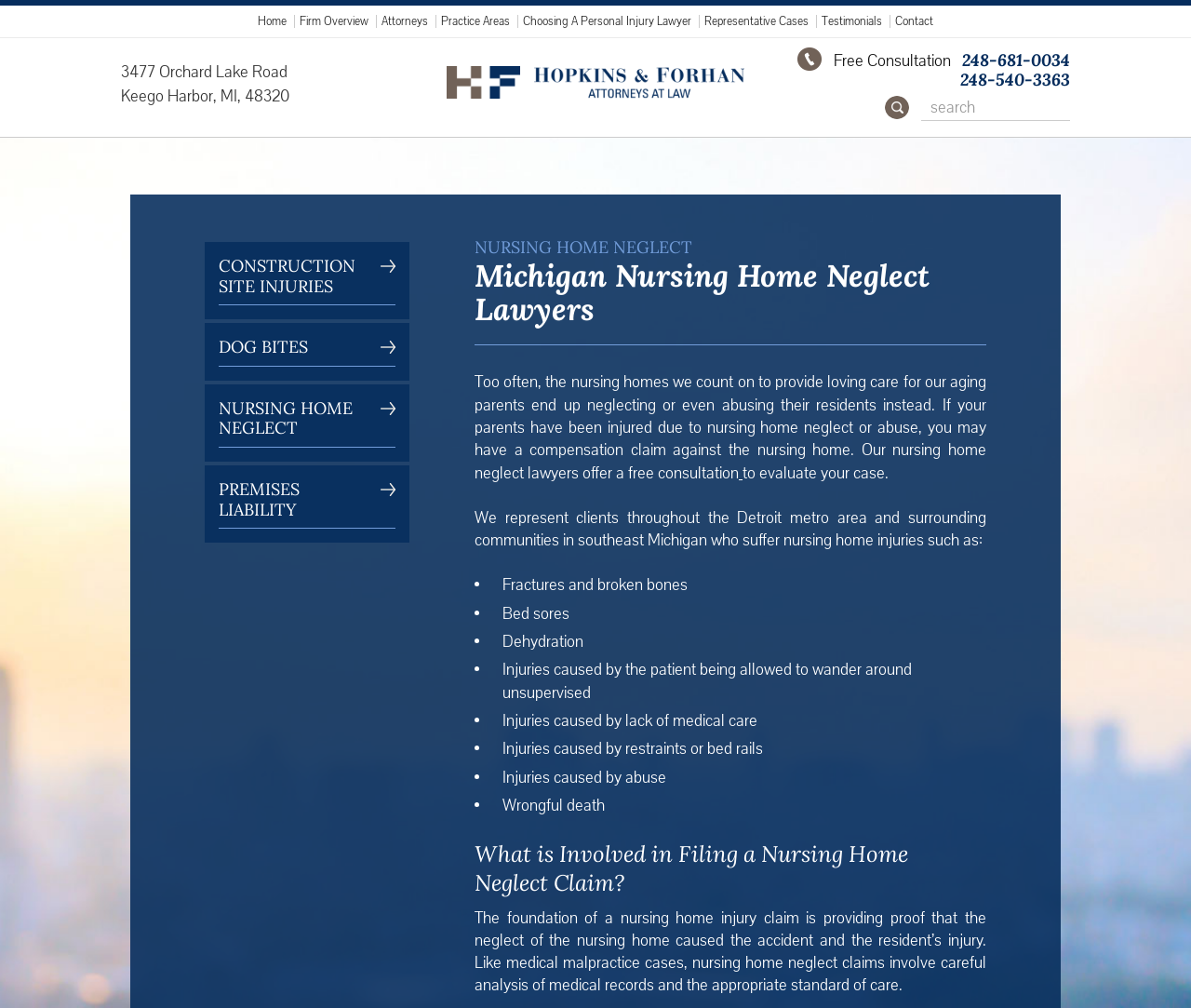Identify the bounding box coordinates for the UI element described by the following text: "parent_node: submit name="s" placeholder="search"". Provide the coordinates as four float numbers between 0 and 1, in the format [left, top, right, bottom].

[0.773, 0.095, 0.898, 0.12]